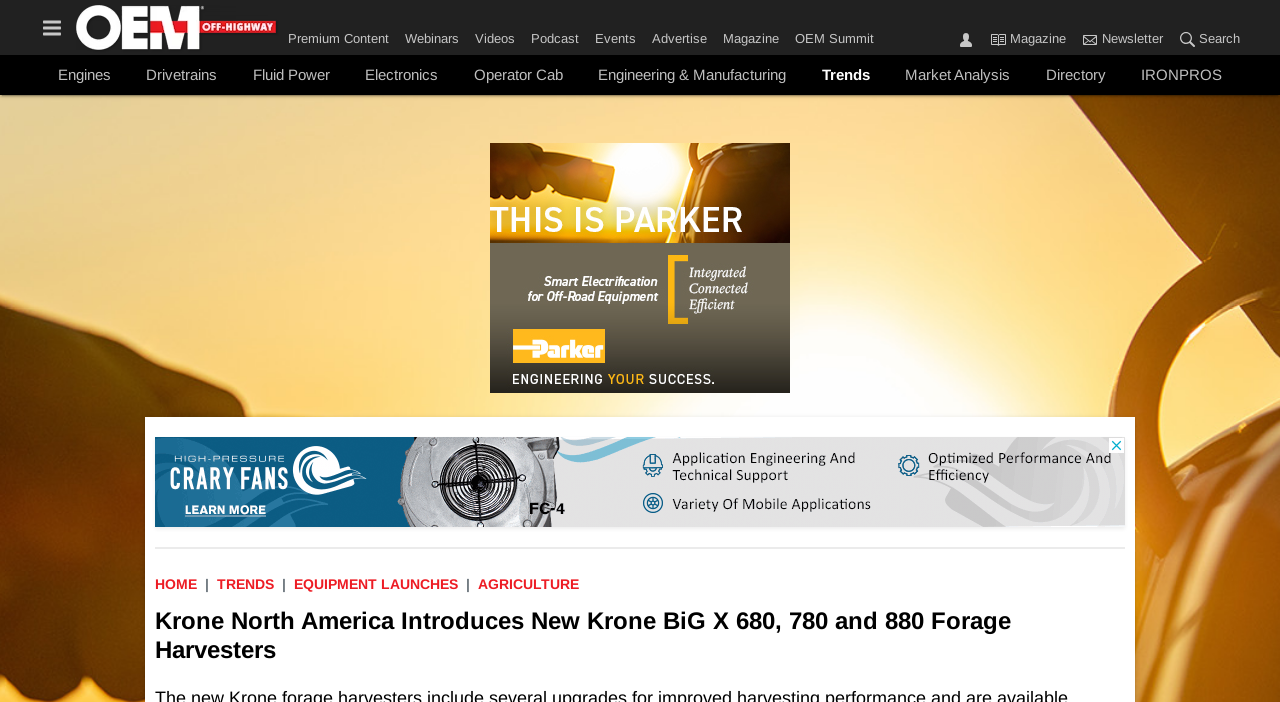Locate the heading on the webpage and return its text.

Krone North America Introduces New Krone BiG X 680, 780 and 880 Forage Harvesters